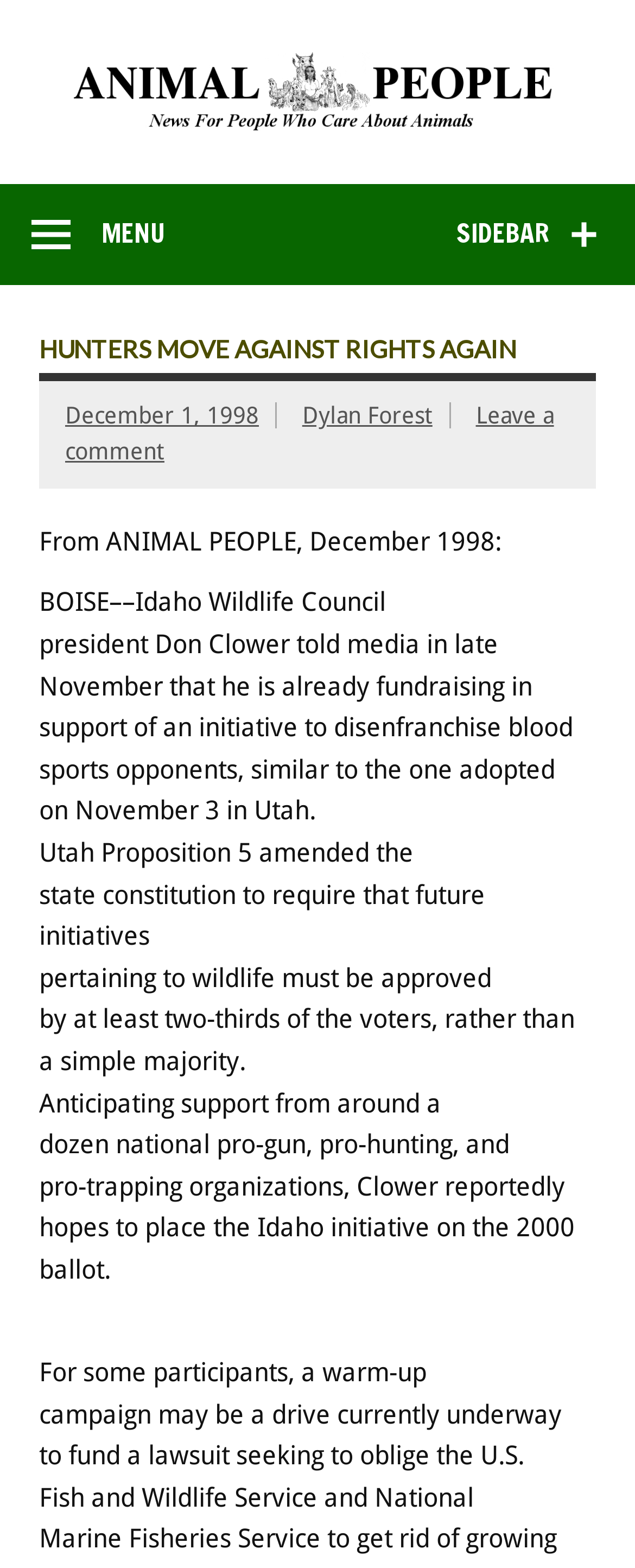Who is the author of the article?
Give a detailed and exhaustive answer to the question.

I found the author of the article by looking at the link element with the text 'Dylan Forest' which is located below the main heading.